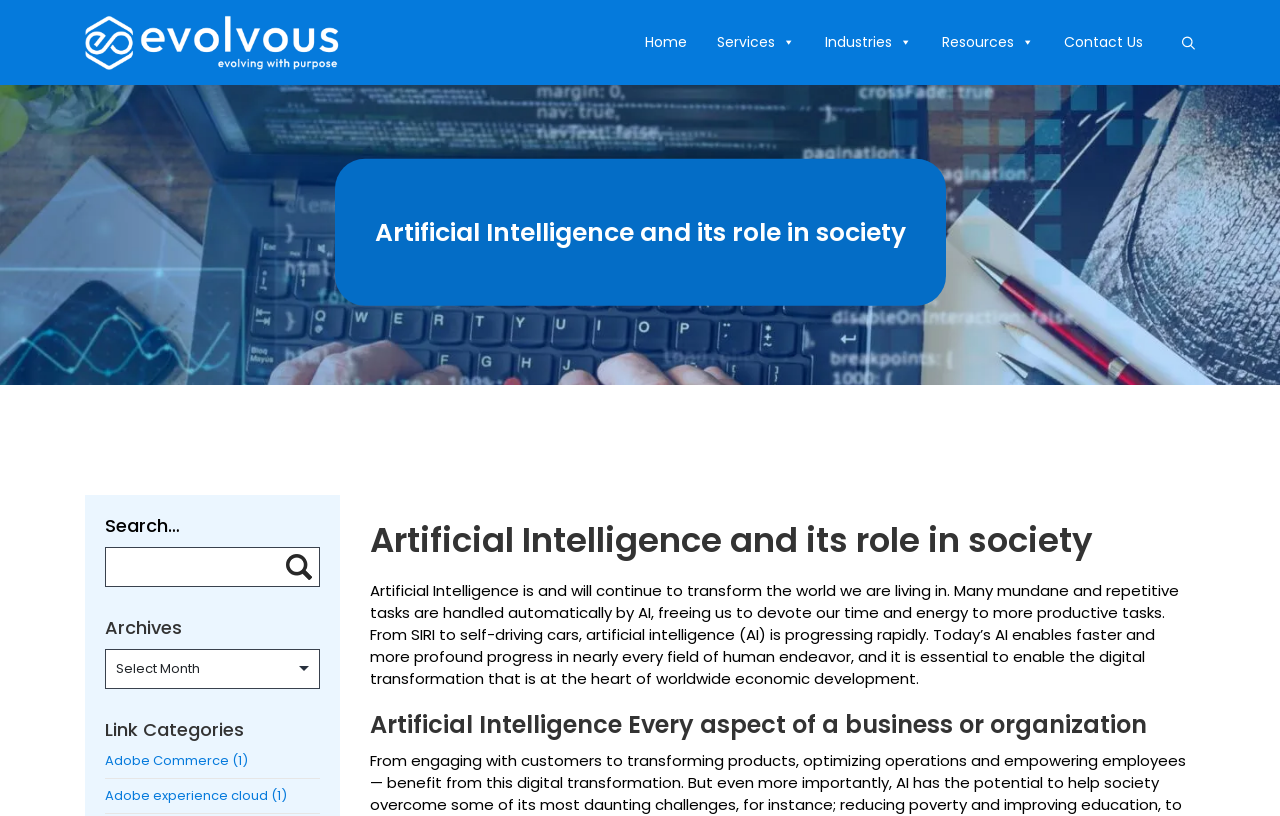Using the description "Home", predict the bounding box of the relevant HTML element.

[0.496, 0.033, 0.545, 0.07]